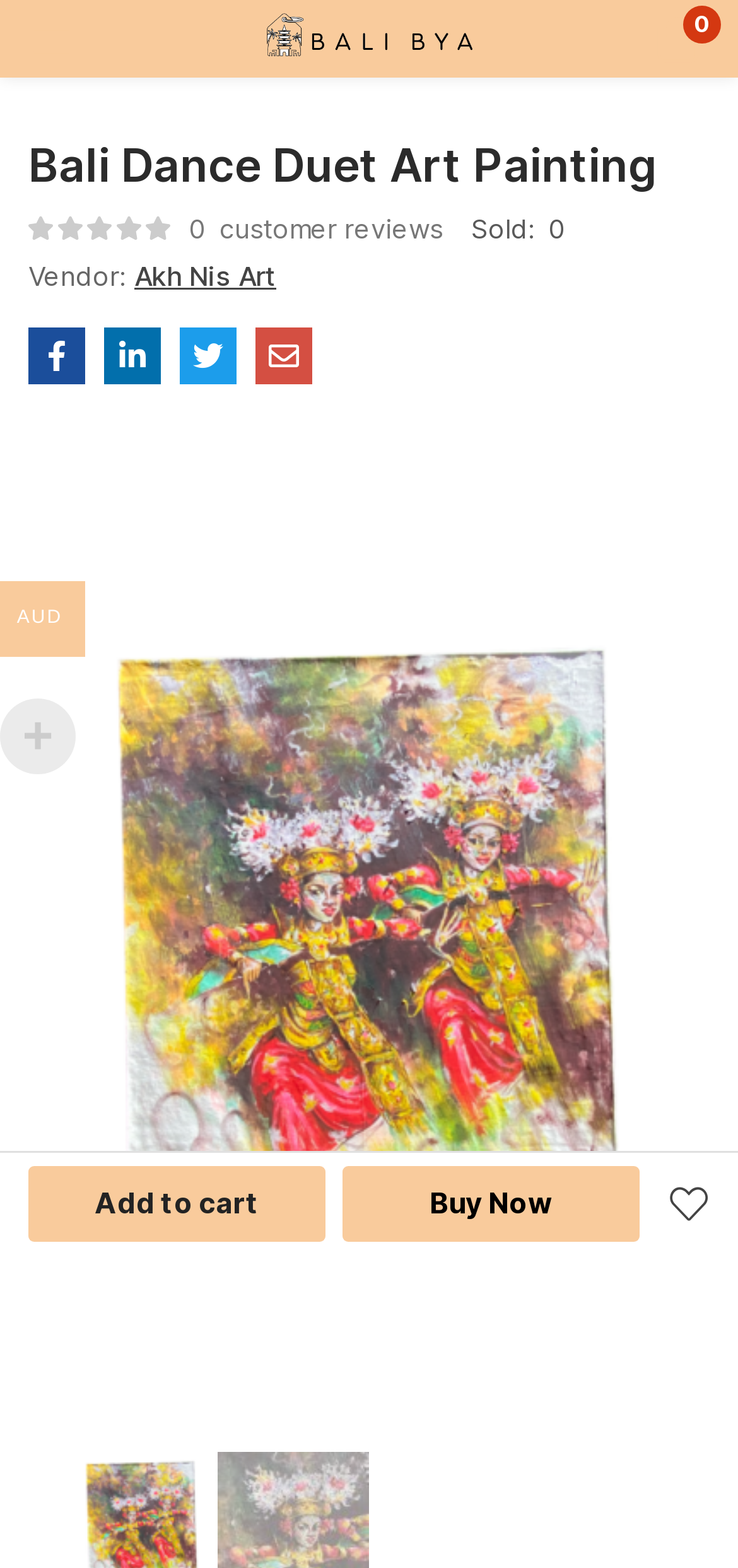Deliver a detailed narrative of the webpage's visual and textual elements.

The webpage is about Bali Art Paintings, showcasing exquisite handcrafted artworks by skilled Balinese artists. At the top left, there is a small icon link and a larger link "BALI BYA" with an accompanying image. To the right of these links, there is a button with a dropdown menu.

Below the top section, a prominent heading "Bali Dance Duet Art Painting" is displayed. Underneath, there are links to customer reviews and a "Sold:" label, followed by a "Vendor:" label with a link to "Akh Nis Art". 

On the same level, there are four social media links, represented by icons, aligned horizontally. Below these icons, a large image of the "Bali Dance Duet Art Painting" takes up most of the page, with a link to the same title.

At the bottom left, there are two buttons, "Add to cart" and "Buy Now", while on the bottom right, there is a "Wishlist" section with a heart icon link. Above the buttons, a small text "AUD" is displayed, likely indicating the currency.